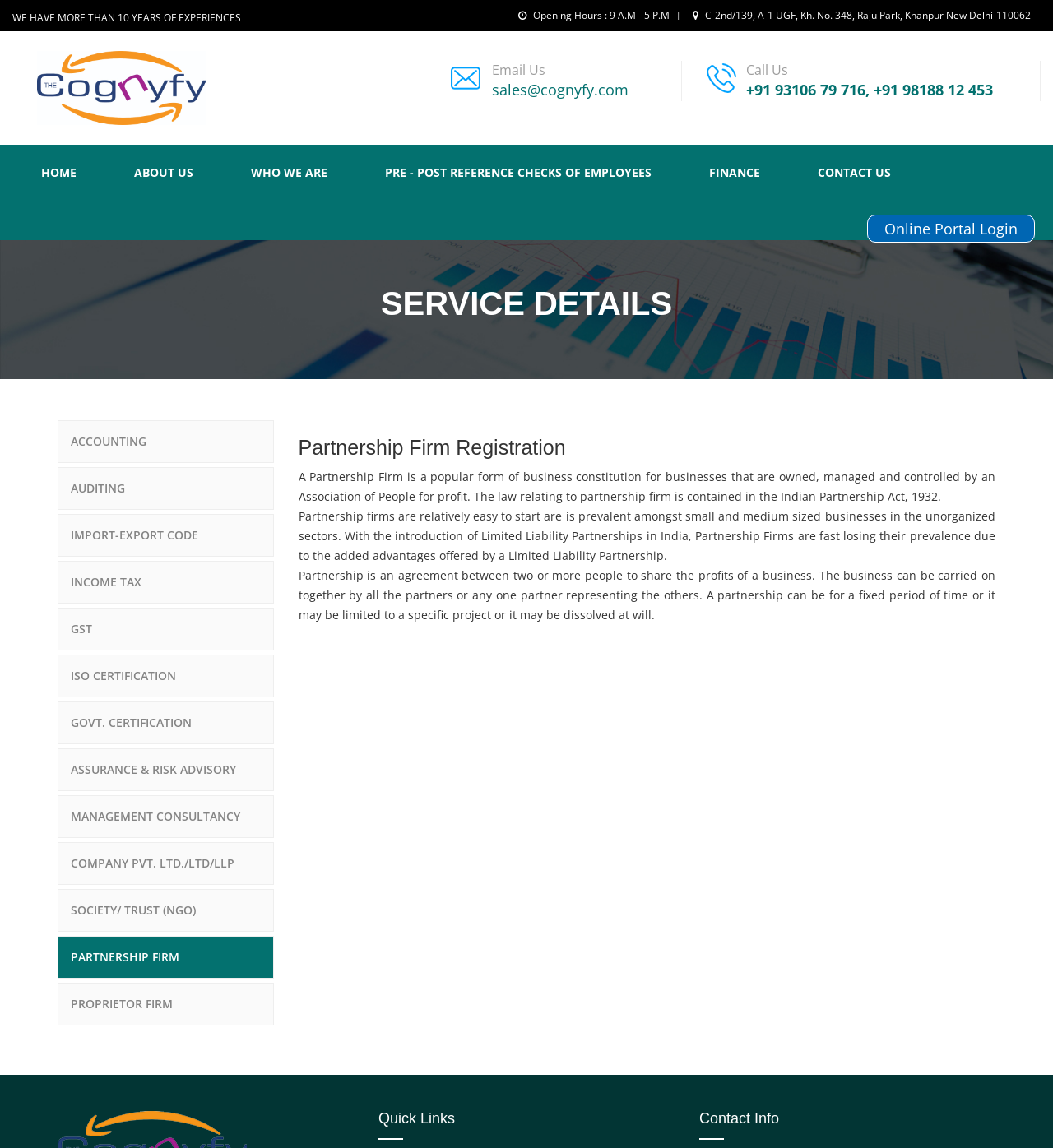What are the company's office hours?
Carefully analyze the image and provide a detailed answer to the question.

I found the office hours by looking at the 'Opening Hours' section, which is located above the 'Address' section. The hours are listed as '9 A.M - 5 P.M'.